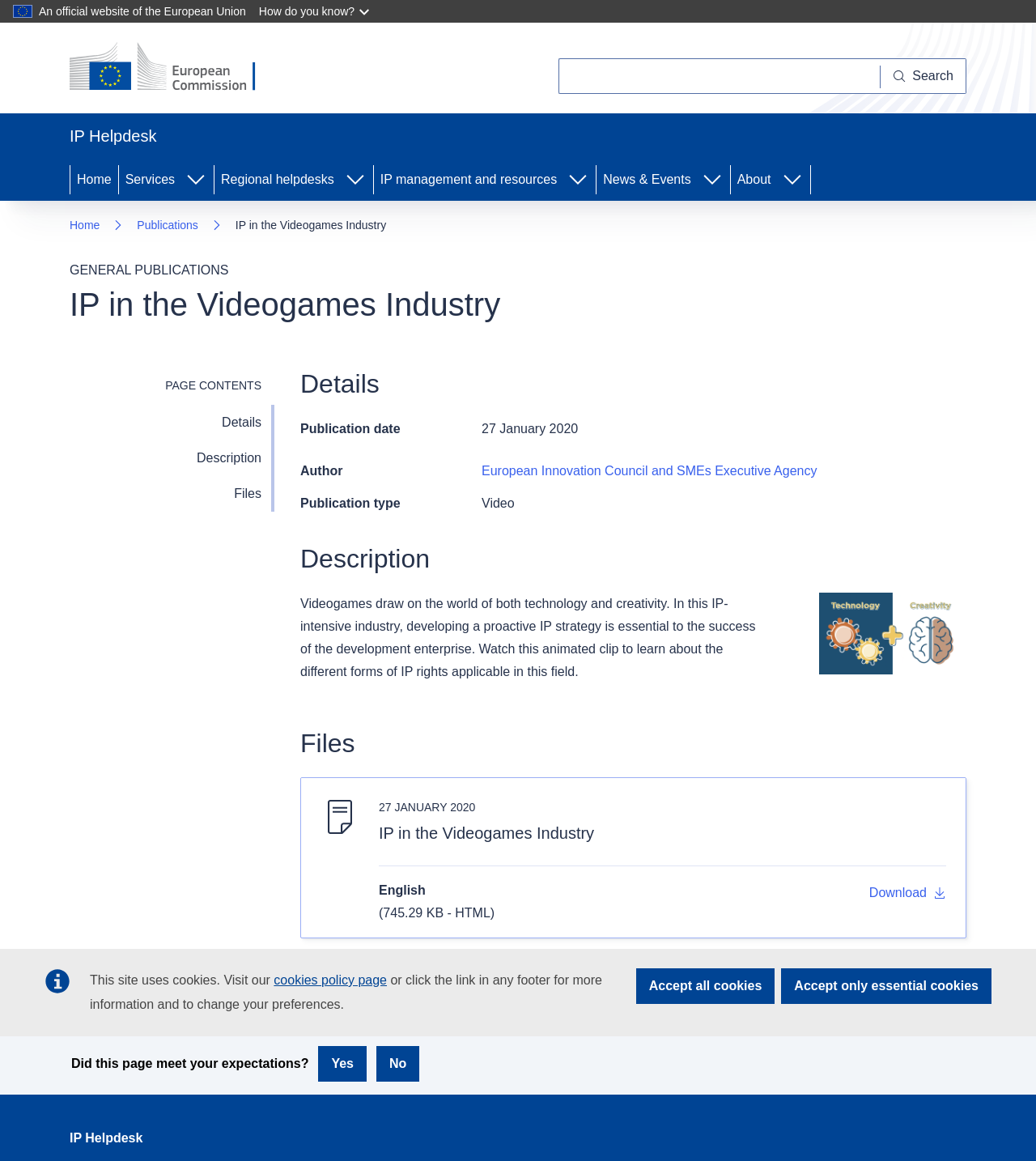What type of publication is discussed on this webpage?
Using the information from the image, provide a comprehensive answer to the question.

The webpage is discussing a video publication, as indicated by the 'Publication type' description list term, which has a detail 'Video'.